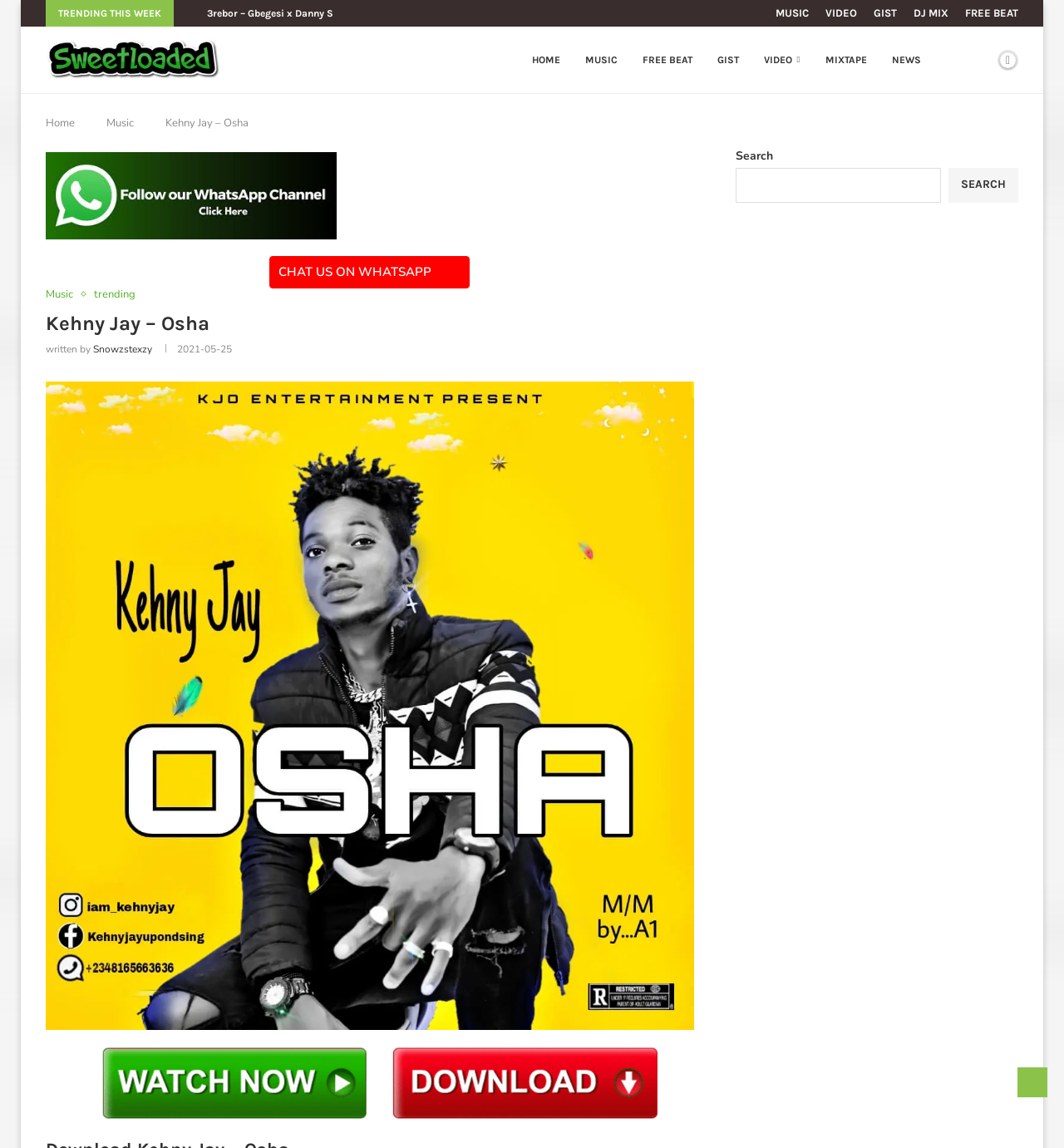How many categories are there in the trending section?
Use the screenshot to answer the question with a single word or phrase.

6